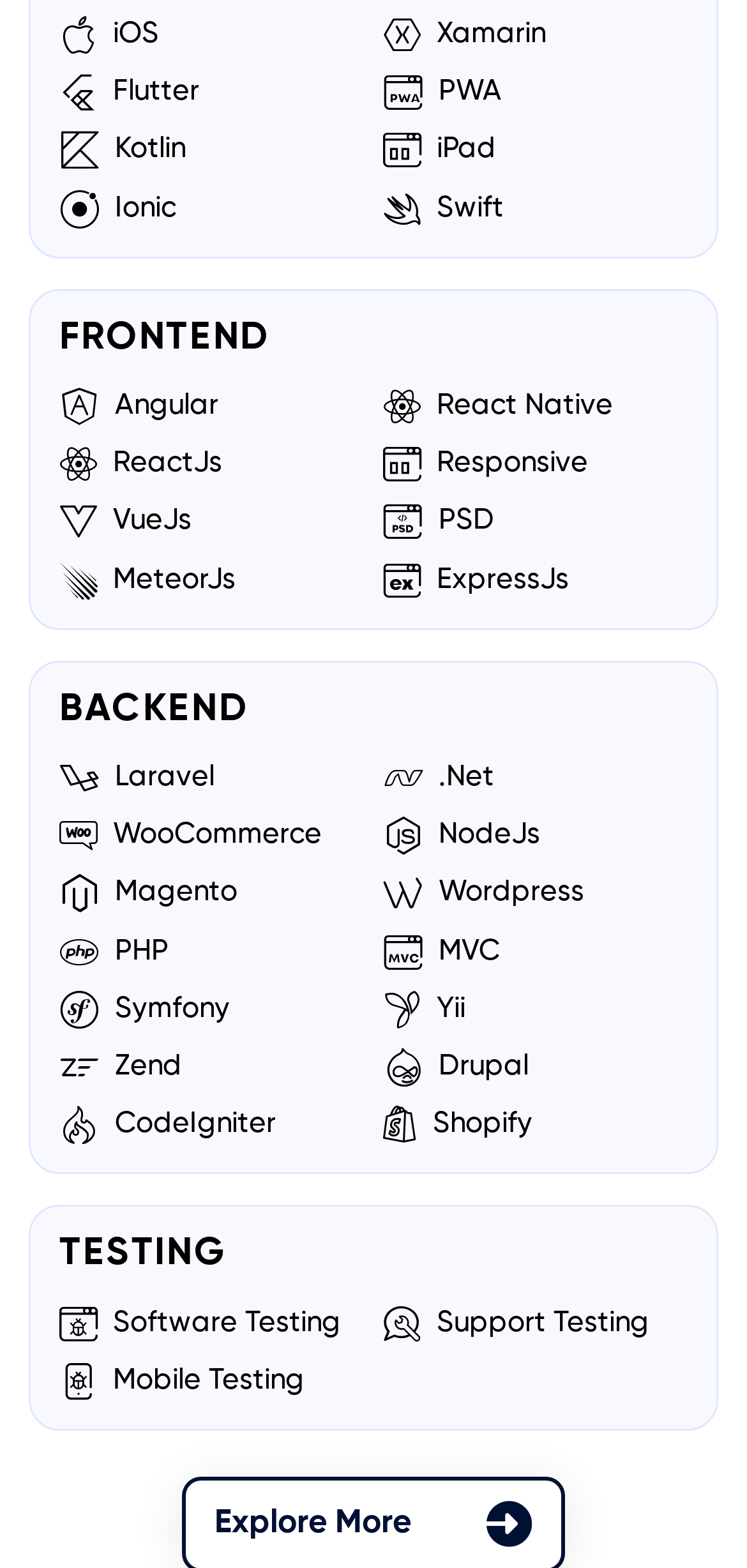What is the last backend technology listed? Analyze the screenshot and reply with just one word or a short phrase.

CodeIgniter